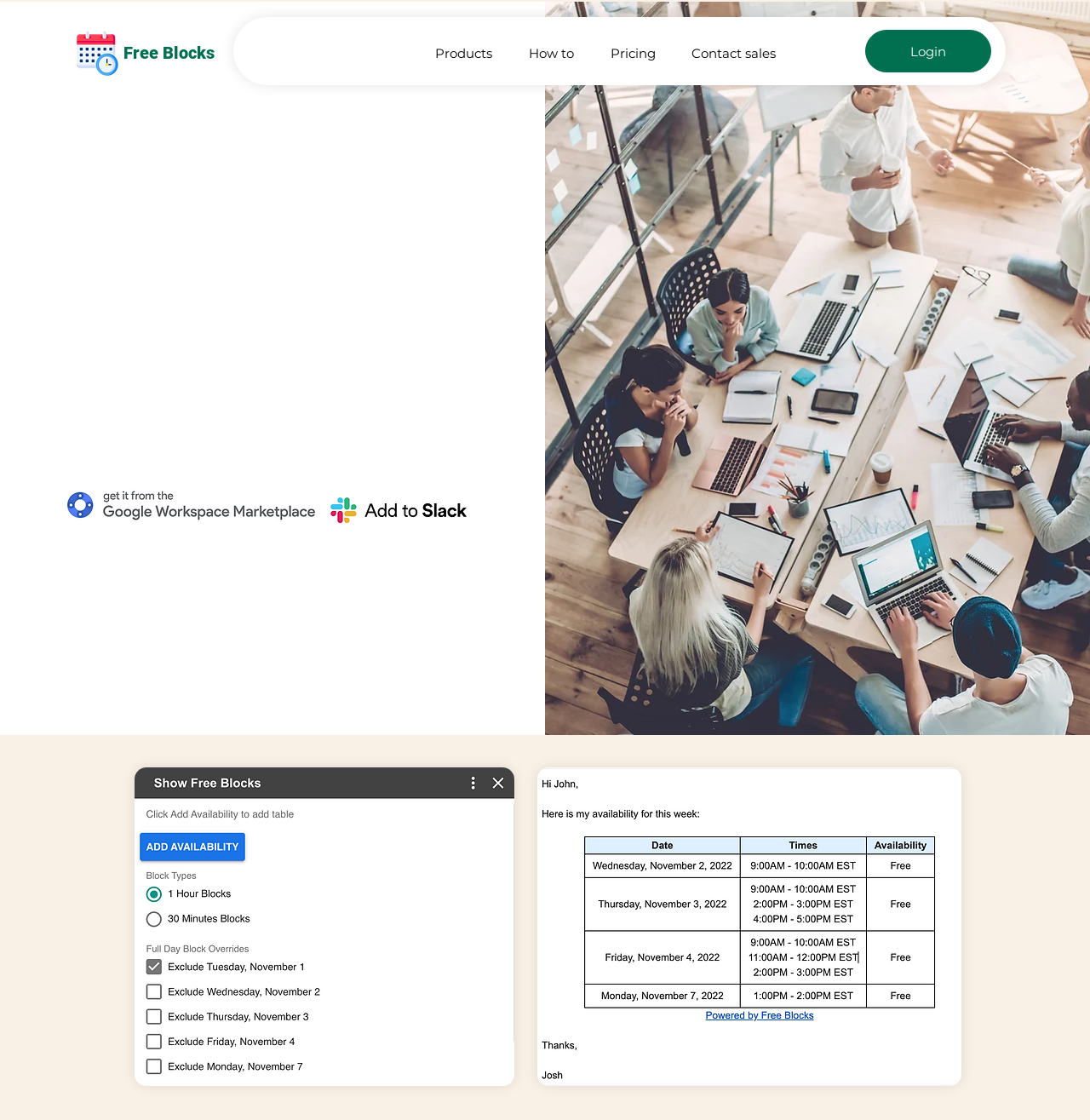Identify the bounding box coordinates of the region that should be clicked to execute the following instruction: "Add Free Blocks to Slack".

[0.292, 0.434, 0.442, 0.477]